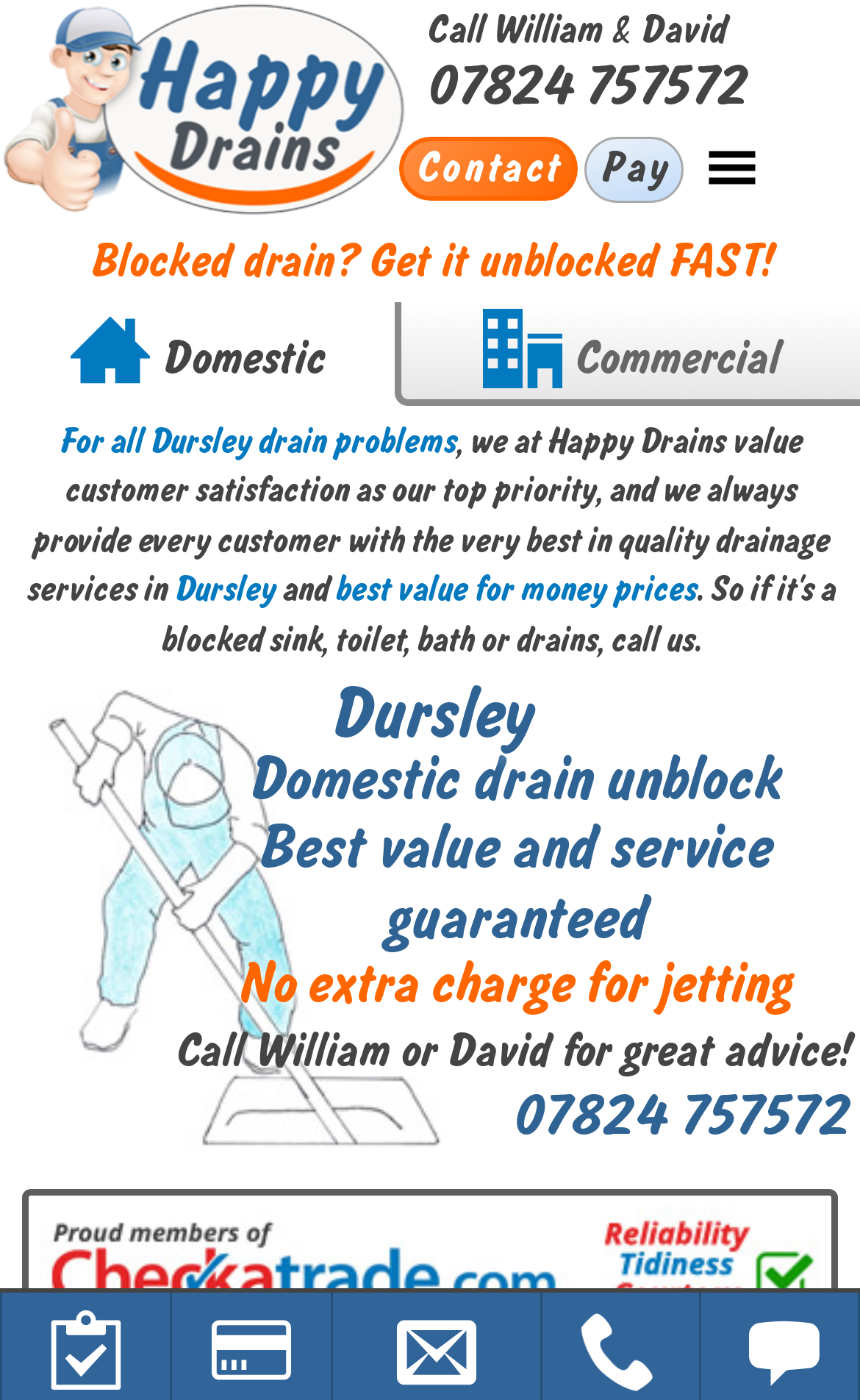Provide a comprehensive caption for the webpage.

The webpage appears to be a service provider's website, specifically focused on drain clearance and repair services in the Dursley area. At the top-left corner, there is a logo image with the text "Happy Drains" next to it. Below the logo, there is a call-to-action element with the phone number "07824 757572" and a "Contact" link.

On the top-right side, there is a menu with several links, including "Blocked Drains", "CCTV Surveys", "Drain Repairs", and "Vac Tanker Jetting". The "Blocked Drains" link is accompanied by a heading that reads "Blocked drain? Get it unblocked FAST!".

Below the menu, there is a section that appears to be a hero banner, with a background image and several text elements. The text elements describe the service provider's focus on customer satisfaction, quality drainage services, and competitive pricing. There are also mentions of "best value for money prices" and "no extra charge for jetting".

Further down the page, there is a section that highlights the service provider's credentials, including a "Proud members of Checkatrade" badge and a "Which? Trusted" logo. There are also several icons, including a clipboard, credit card, envelope, phone, and chatbase, which may represent different ways to contact the service provider or make payments.

Throughout the page, there are several calls-to-action, including "Call William or David for great advice!" and a link to the phone number "07824 757572". Overall, the webpage appears to be a professional and informative website that provides details about the service provider's offerings and credentials.